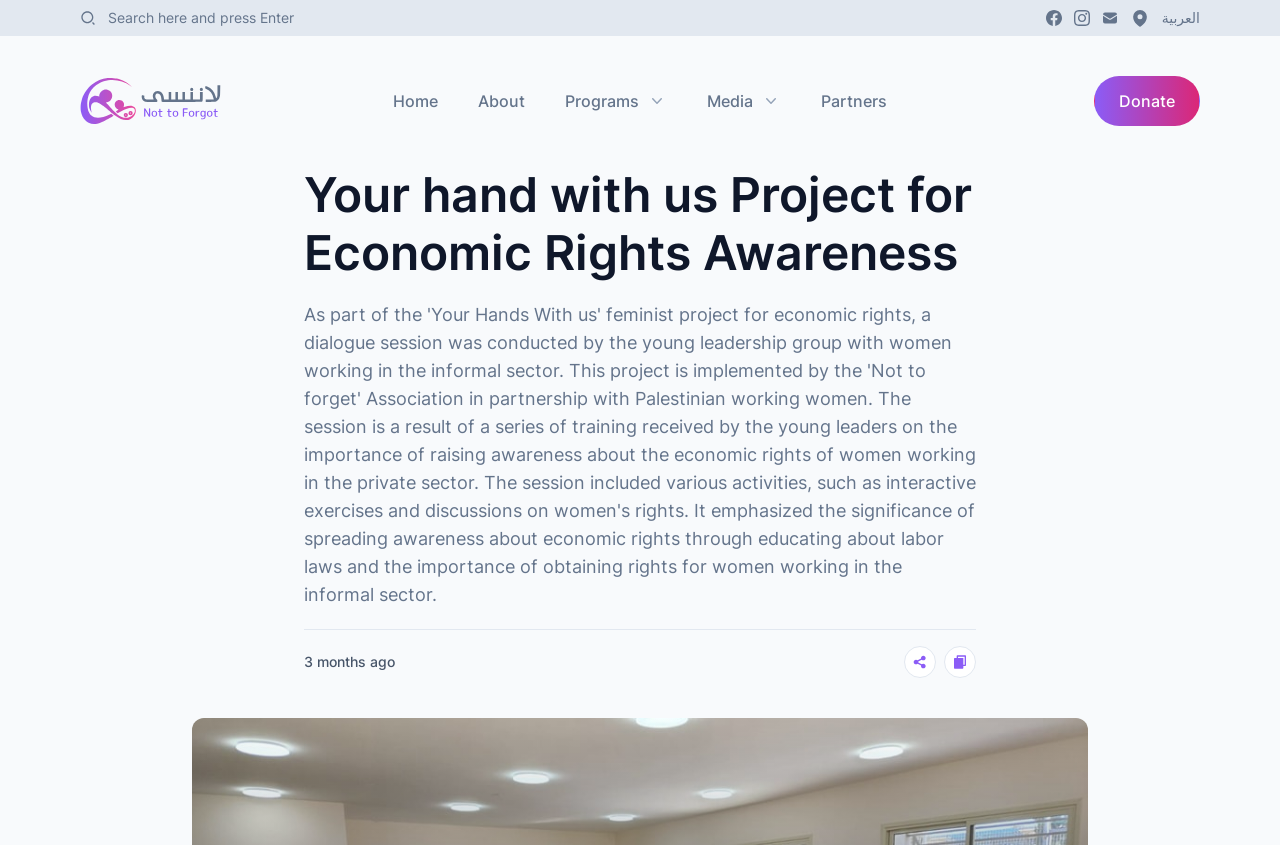How many images are there below the heading?
Refer to the image and respond with a one-word or short-phrase answer.

2